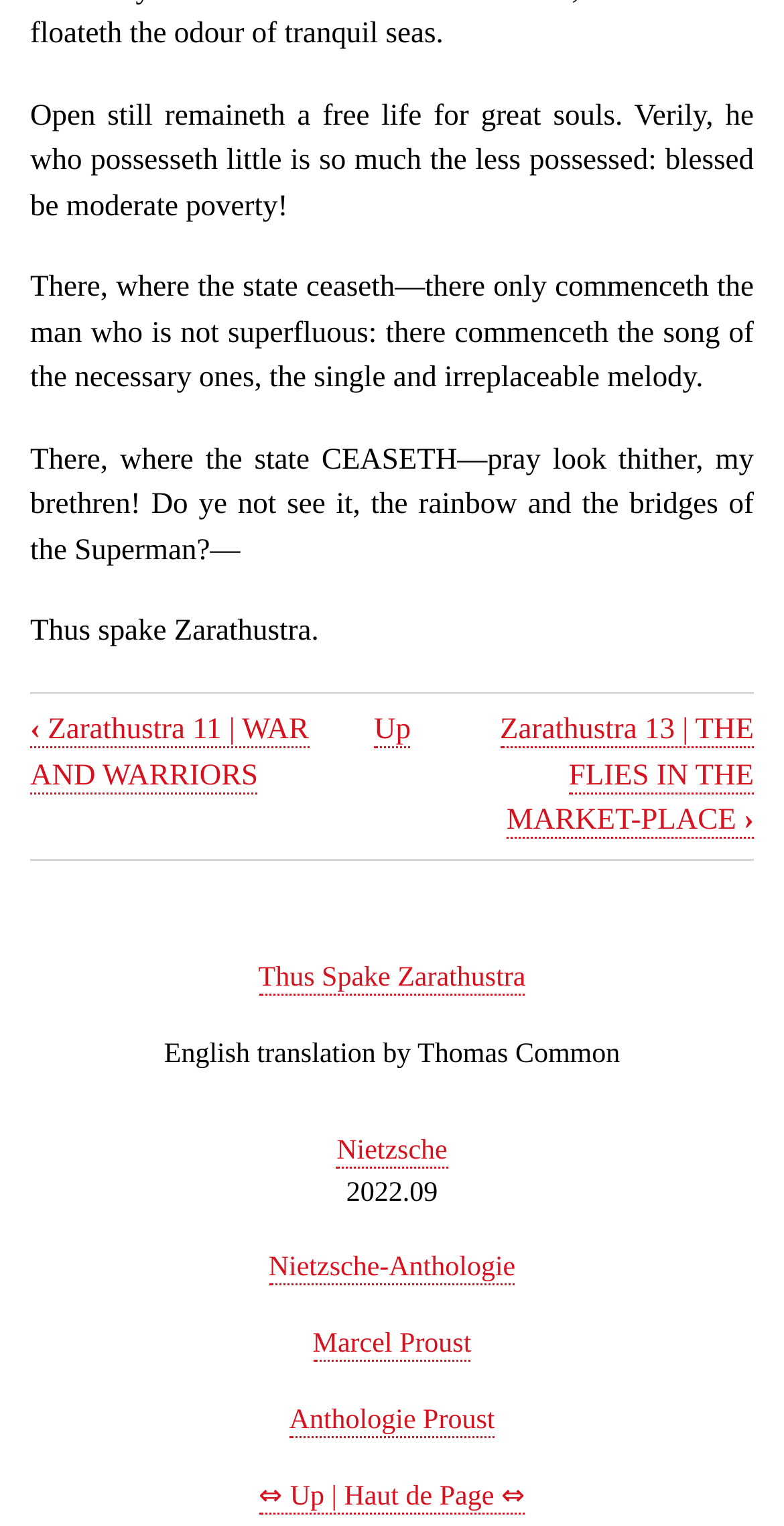Determine the bounding box coordinates of the clickable region to follow the instruction: "Go to the top of the page".

[0.33, 0.971, 0.67, 0.992]